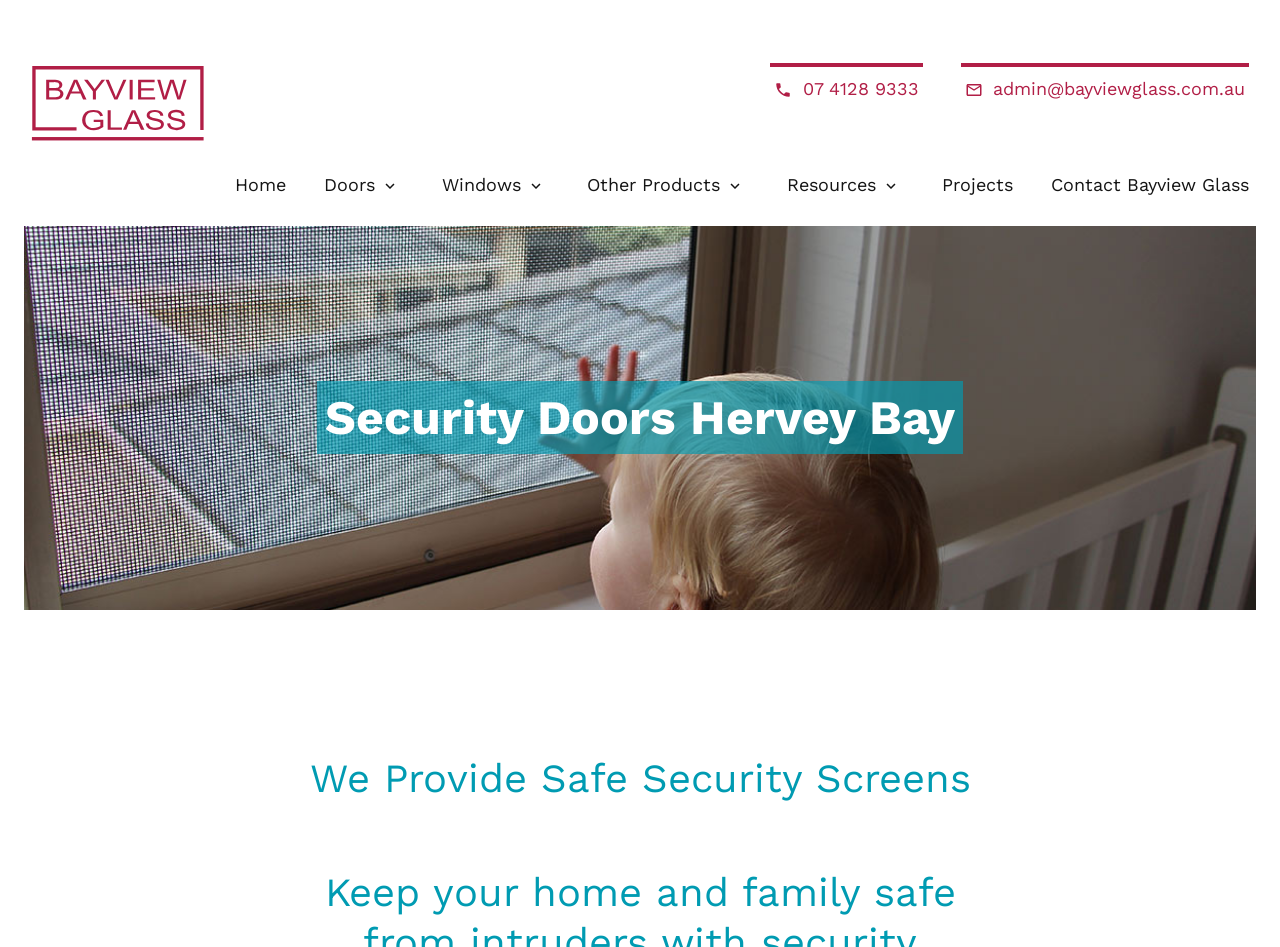Look at the image and answer the question in detail:
What type of products does Bayview Glass offer?

Based on the navigation menu, Bayview Glass offers various products, including doors, windows, and other products such as commercial framing, hardware, mirrors, security screens, shower screens, and sliding wardrobe doors.